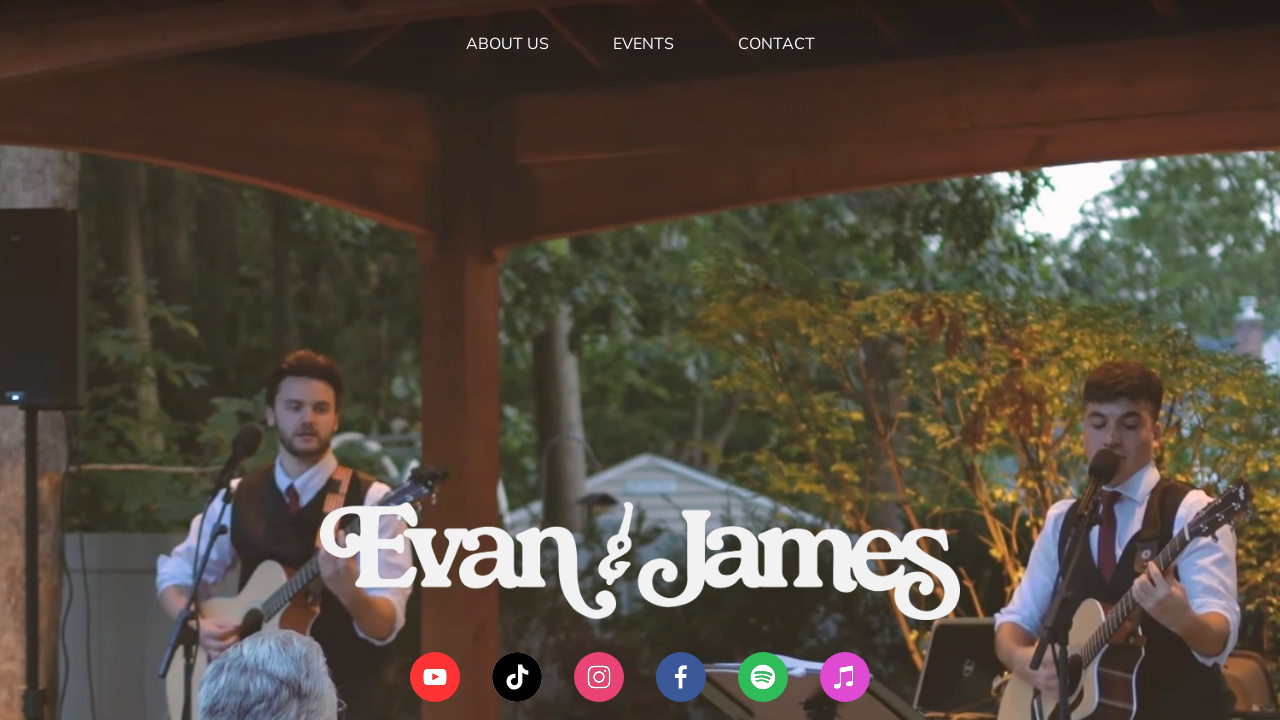What is the vertical position of the 'CONTACT' link relative to the 'EVENTS' link?
Answer the question with just one word or phrase using the image.

Same